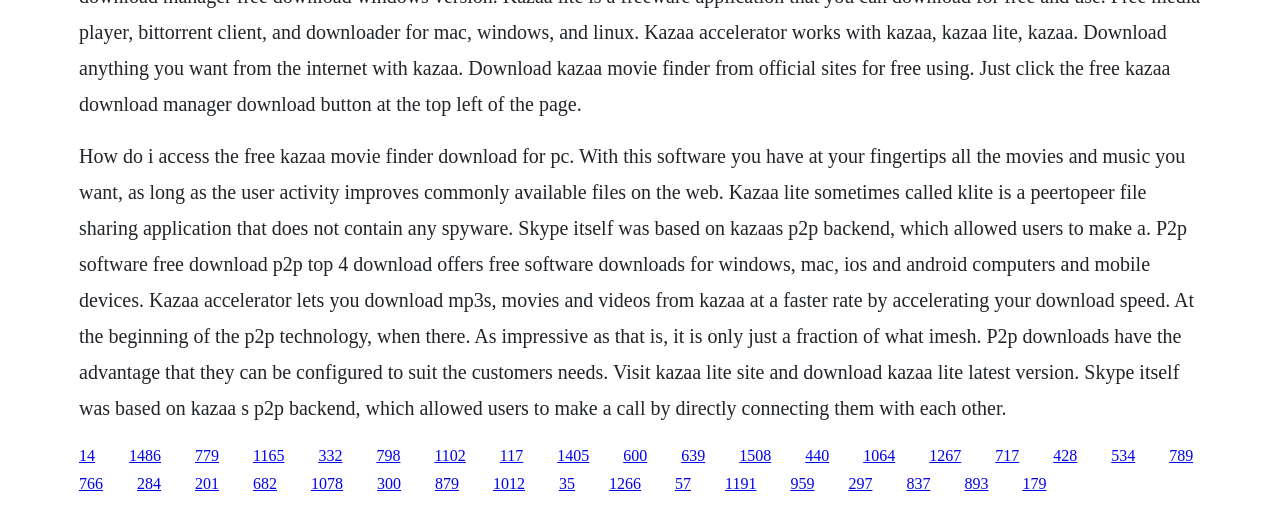Provide a single word or phrase answer to the question: 
What is Kazaa Accelerator used for?

Faster download speed